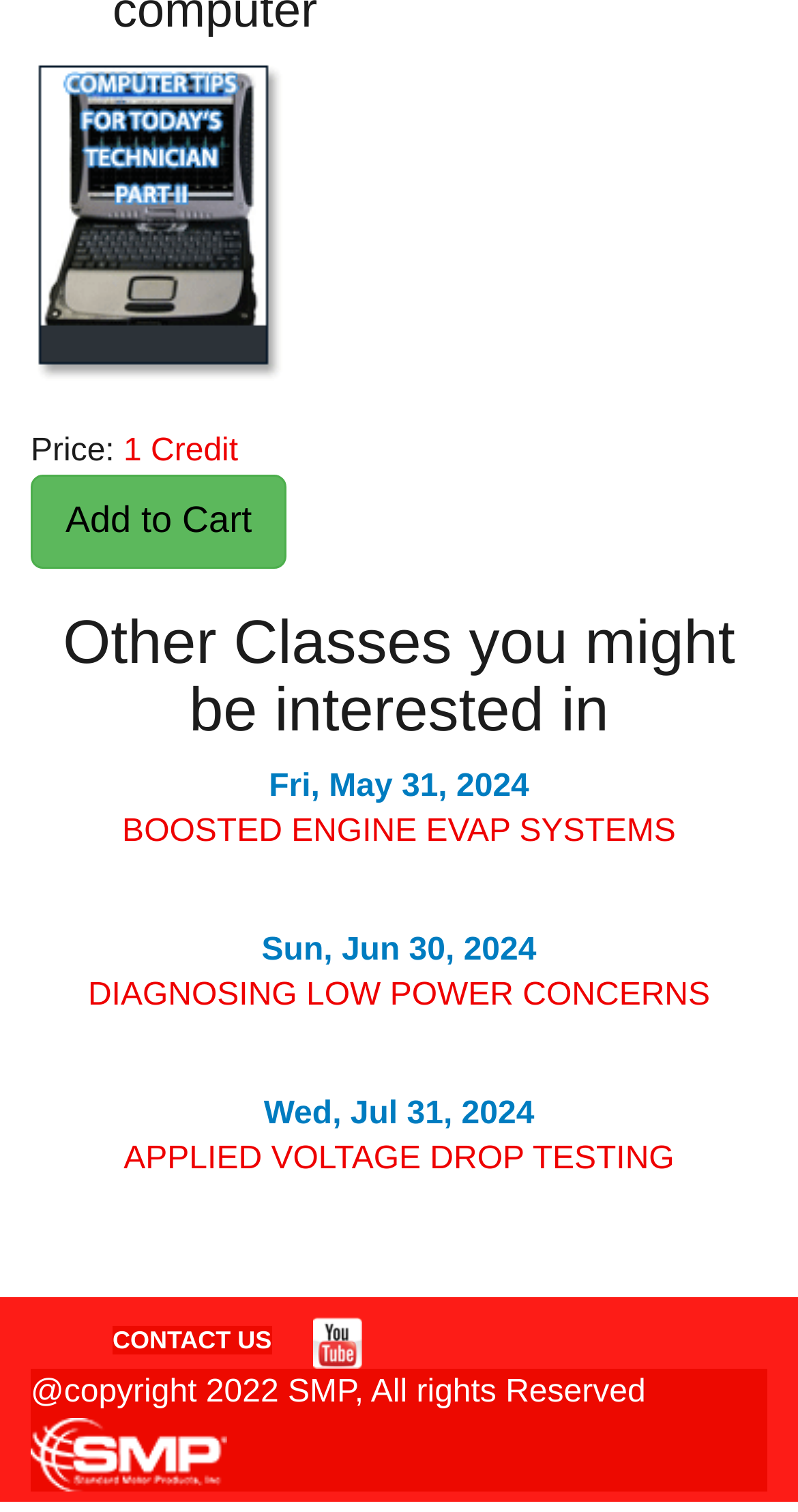How many other classes are suggested? Look at the image and give a one-word or short phrase answer.

4